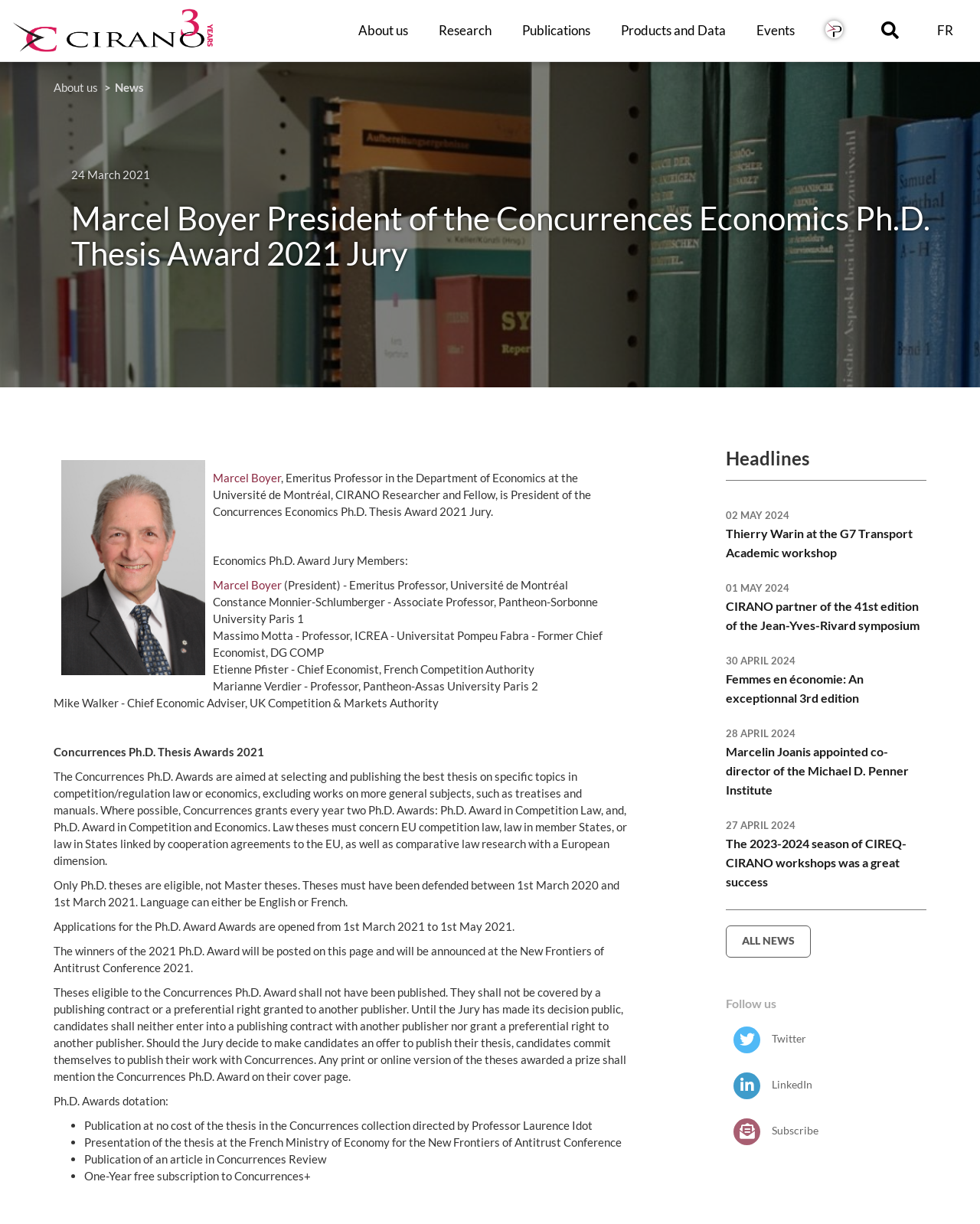What is the deadline for applications for the Ph.D. Award Awards?
Please respond to the question with a detailed and informative answer.

The answer can be found in the text 'Applications for the Ph.D. Award Awards are opened from 1st March 2021 to 1st May 2021.'